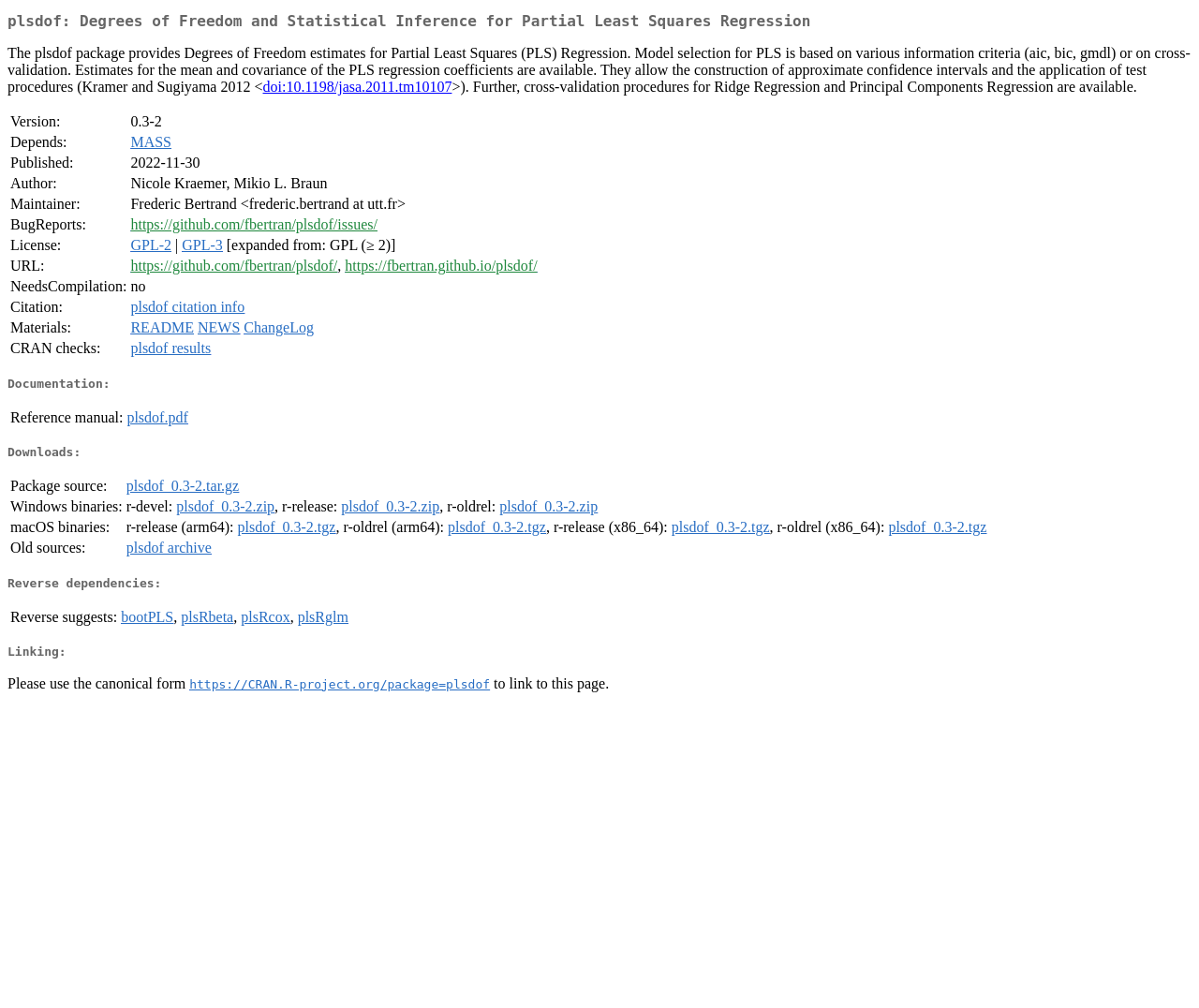What is the license of the package? Analyze the screenshot and reply with just one word or a short phrase.

GPL-2 | GPL-3